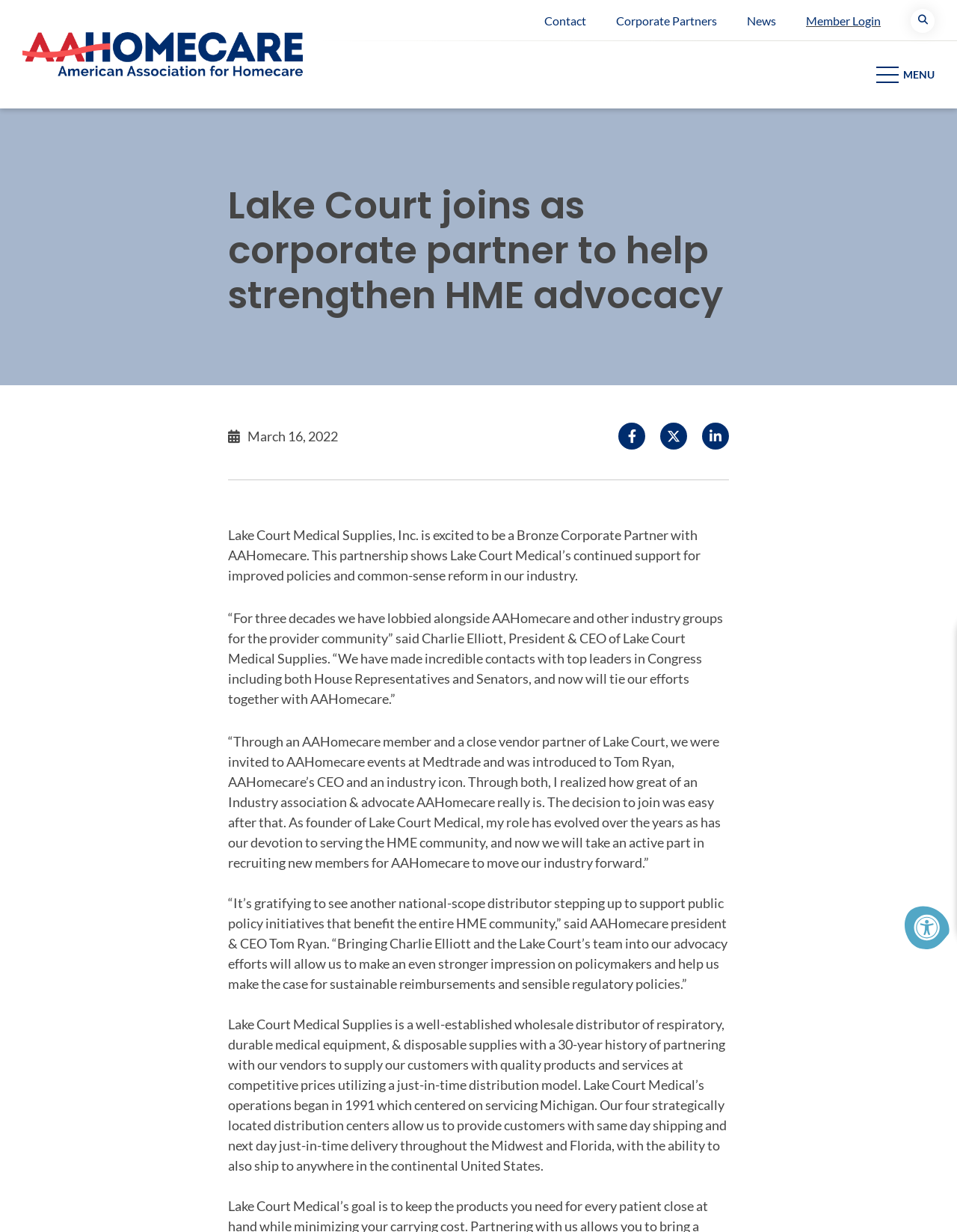How many social media links are available?
Please give a well-detailed answer to the question.

I counted the number of social media links by looking at the elements with links to Facebook, Twitter, and LinkedIn, which are located near the bottom of the webpage.